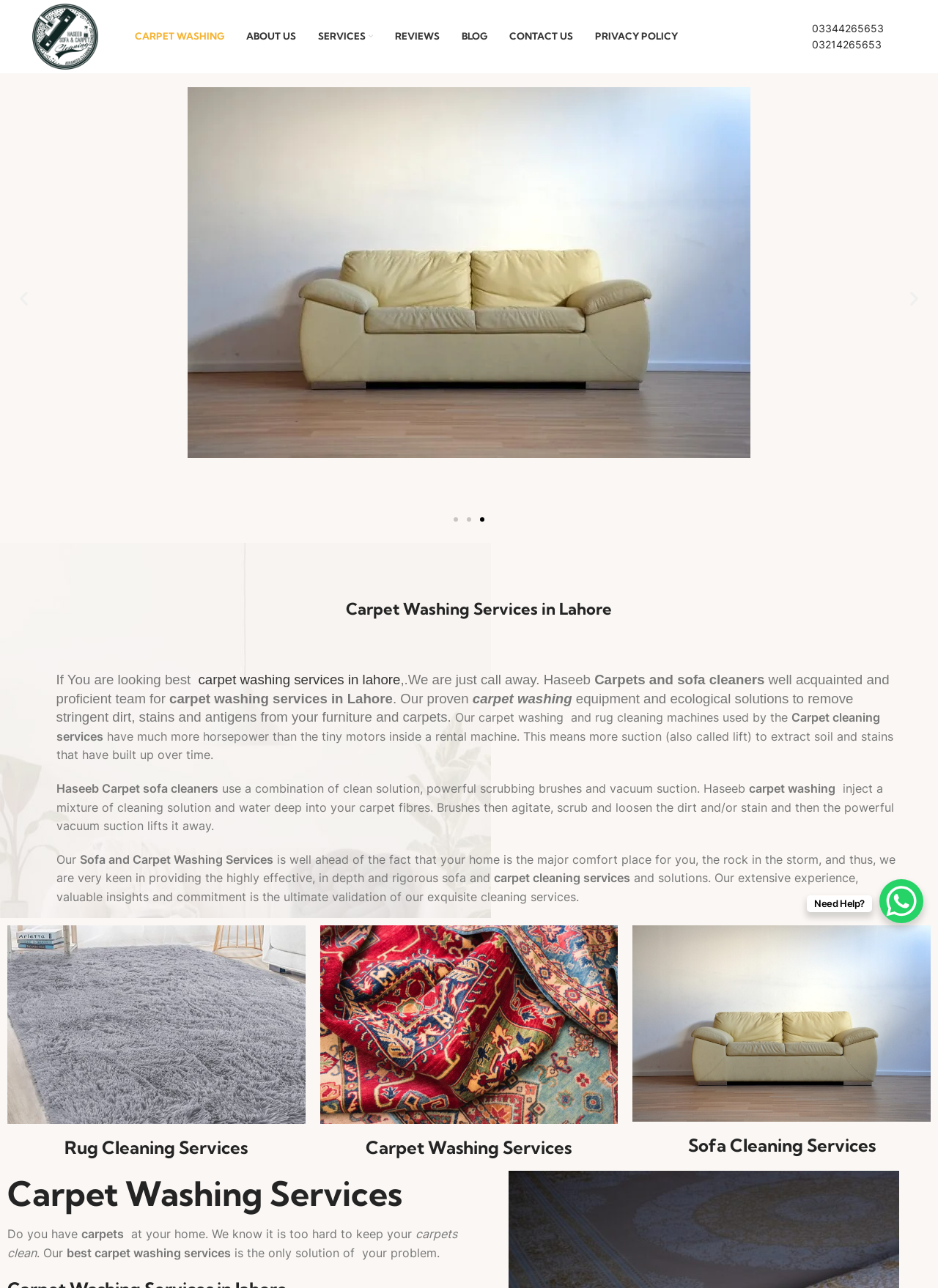What is the benefit of using Haseeb Carpet sofa cleaners' equipment?
Can you provide a detailed and comprehensive answer to the question?

According to the webpage, Haseeb Carpet sofa cleaners' equipment has more horsepower than rental machines, which means more suction power to extract soil and stains from carpets.